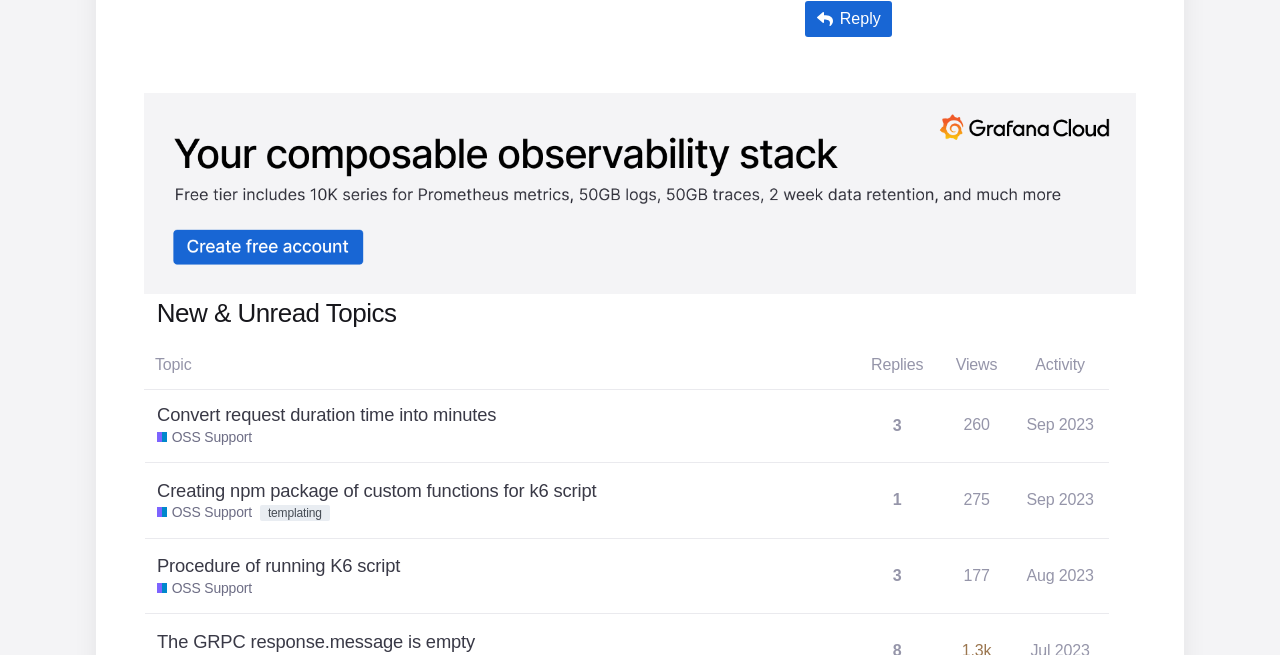What is the topic of the first row?
Look at the image and respond to the question as thoroughly as possible.

The first row in the topic list contains a heading element with the text 'Convert request duration time into minutes', which suggests that this is the topic title. Additionally, the presence of a link to 'OSS Support' and a generic text element with a question implies that this topic is related to seeking support or asking questions about a specific issue.